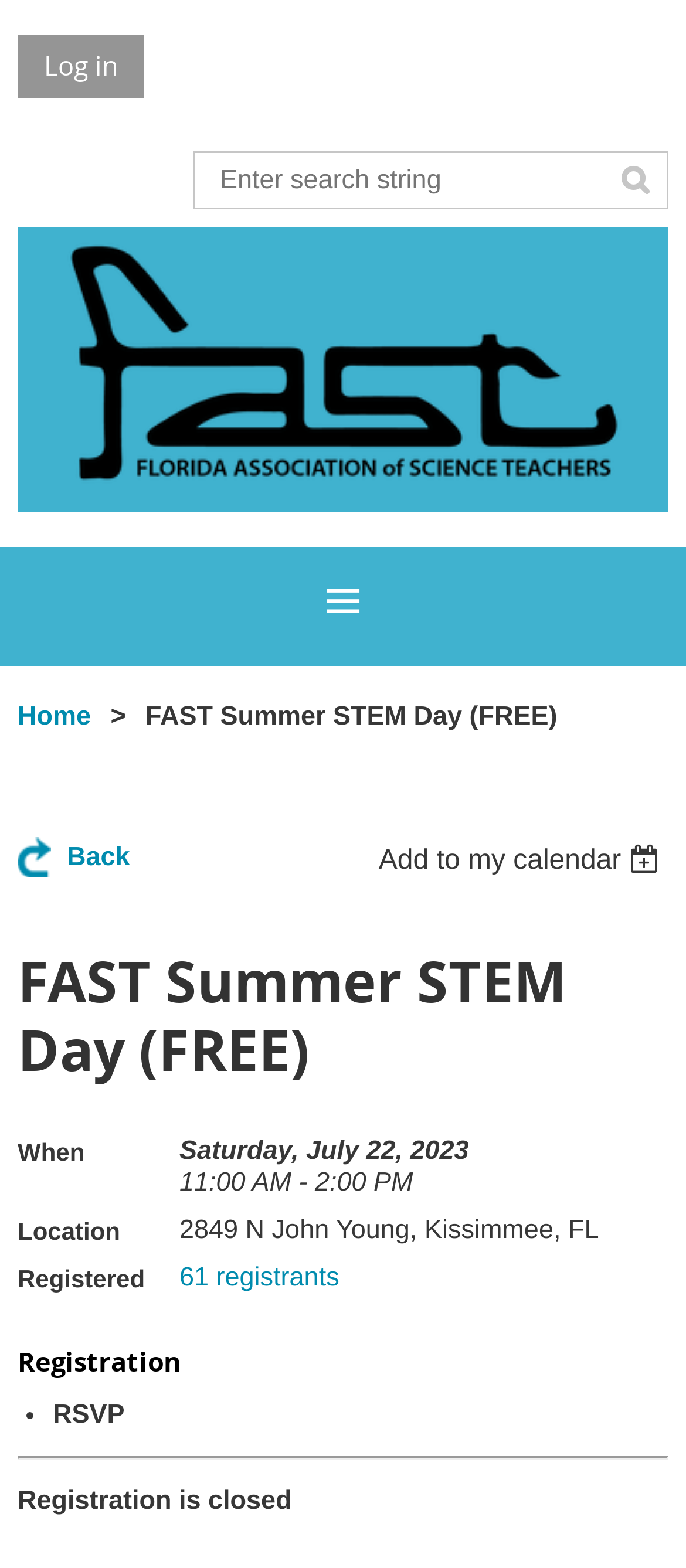Please determine the bounding box coordinates for the UI element described here. Use the format (top-left x, top-left y, bottom-right x, bottom-right y) with values bounded between 0 and 1: name="searchString" placeholder="Enter search string"

[0.282, 0.096, 0.974, 0.133]